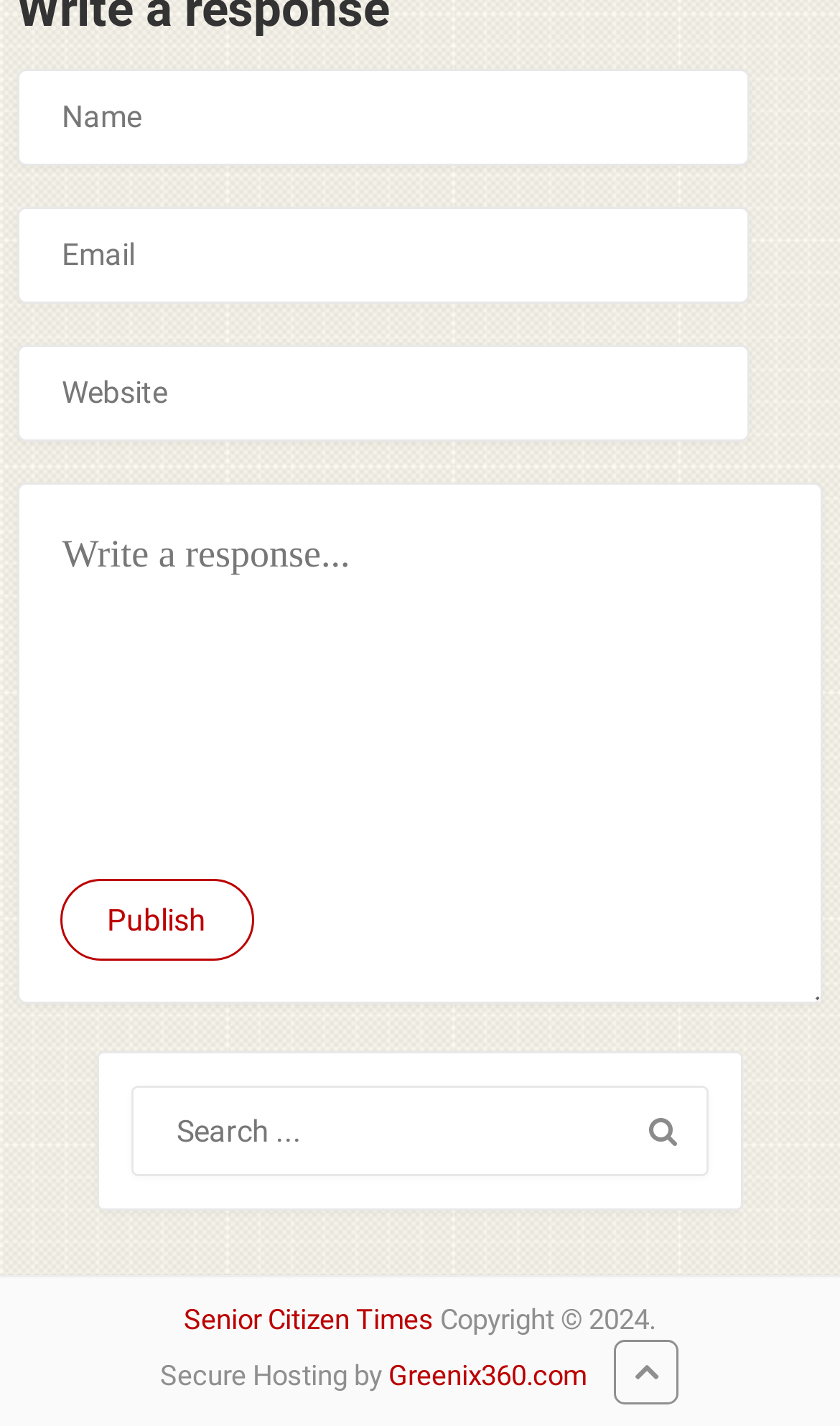Give the bounding box coordinates for the element described by: "Greenix360.com".

[0.463, 0.953, 0.699, 0.976]